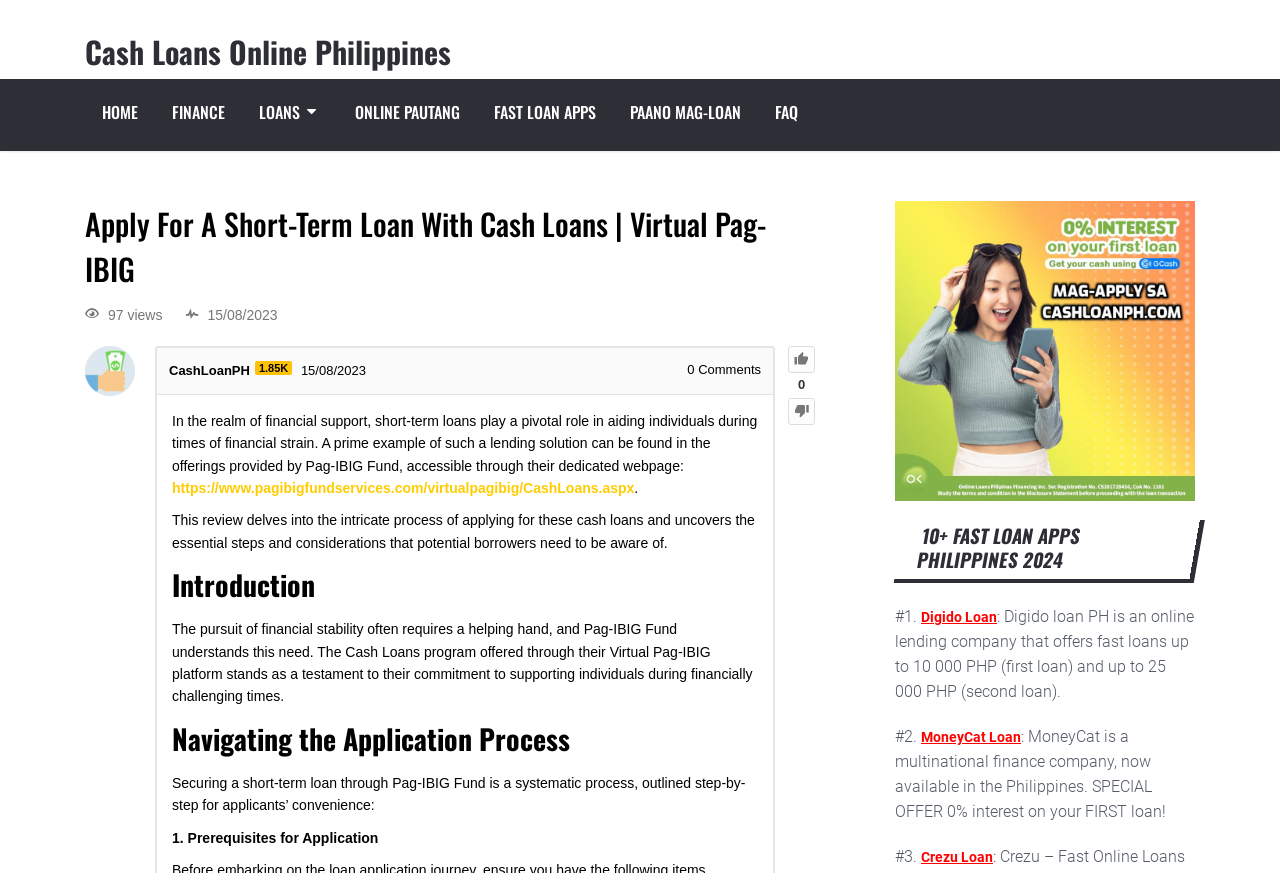Can you find and provide the main heading text of this webpage?

Apply For A Short-Term Loan With Cash Loans | Virtual Pag-IBIG